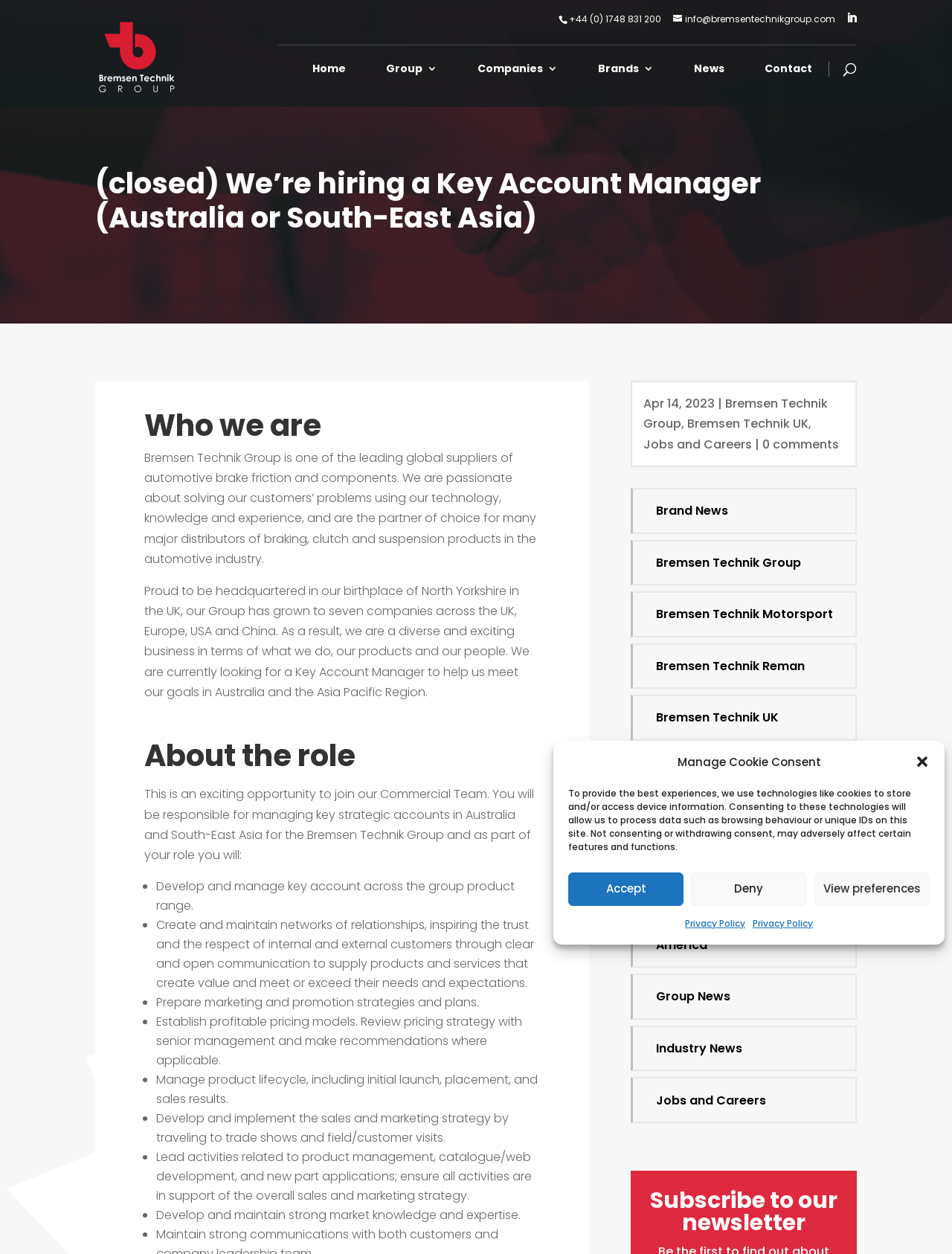Determine the bounding box coordinates of the clickable element to complete this instruction: "Subscribe to the newsletter". Provide the coordinates in the format of four float numbers between 0 and 1, [left, top, right, bottom].

[0.682, 0.949, 0.88, 0.99]